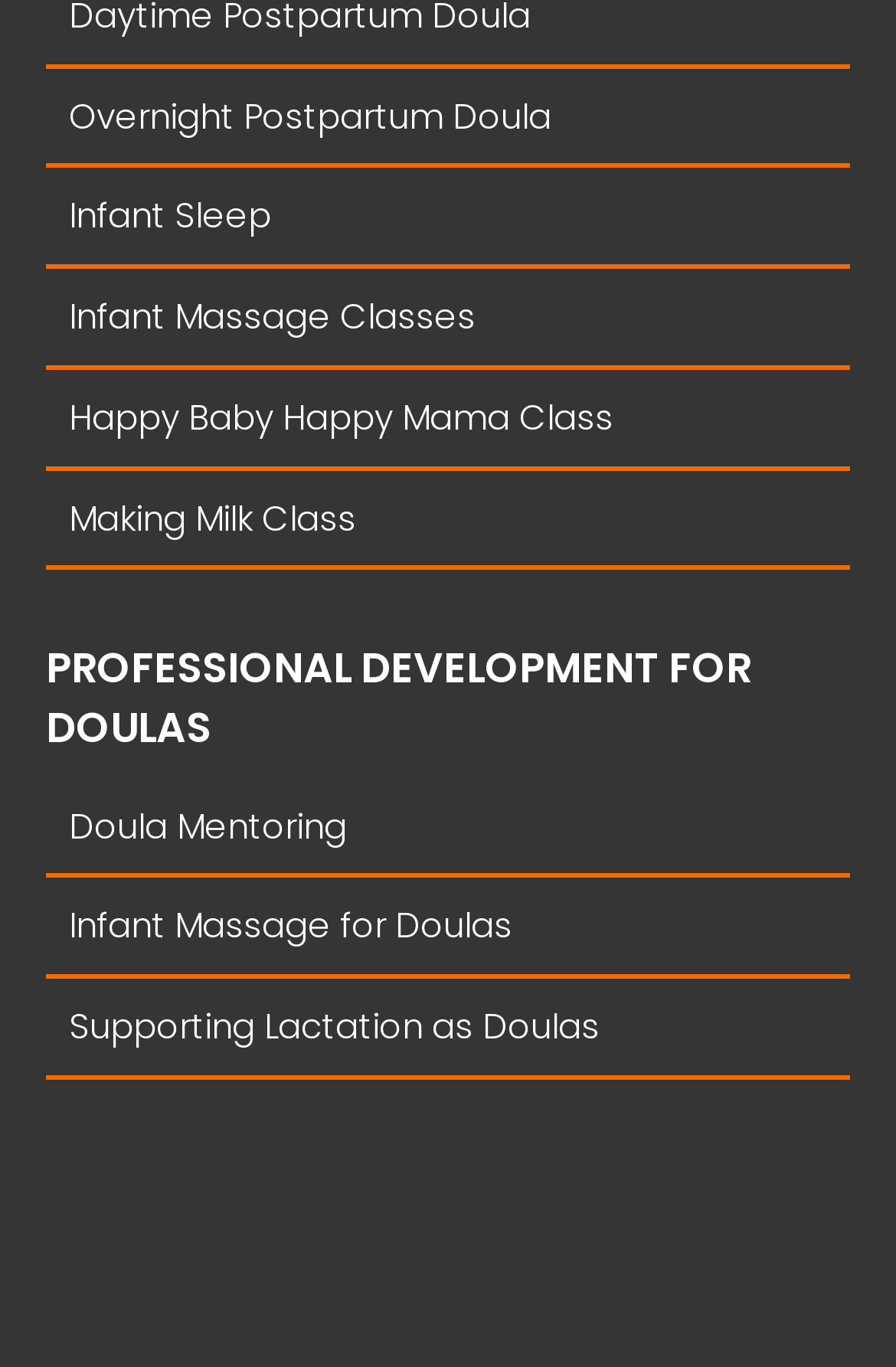Please find the bounding box coordinates of the element's region to be clicked to carry out this instruction: "Click on Overnight Postpartum Doula".

[0.051, 0.05, 0.949, 0.123]